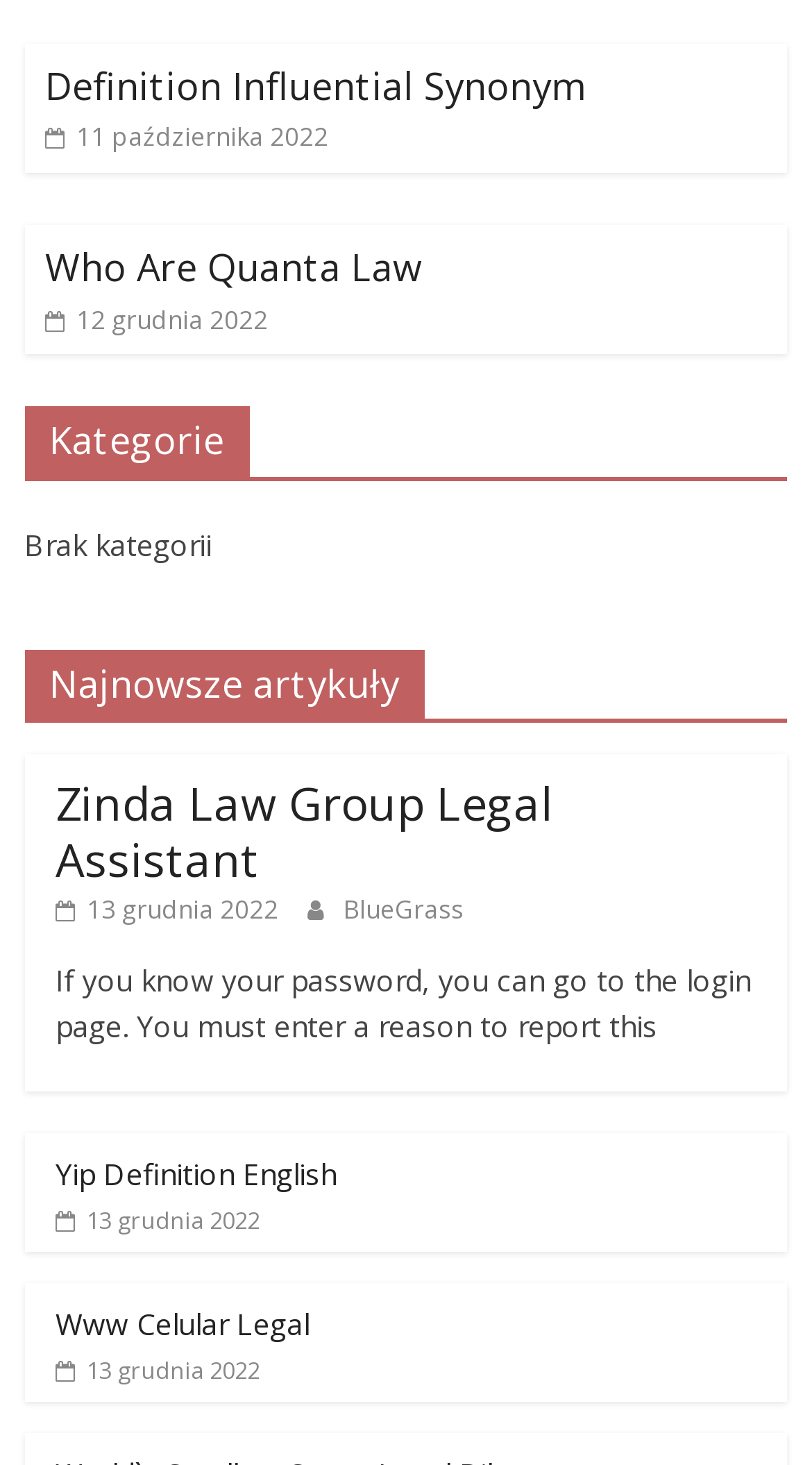Based on the description "Who Are Quanta Law", find the bounding box of the specified UI element.

[0.056, 0.165, 0.52, 0.199]